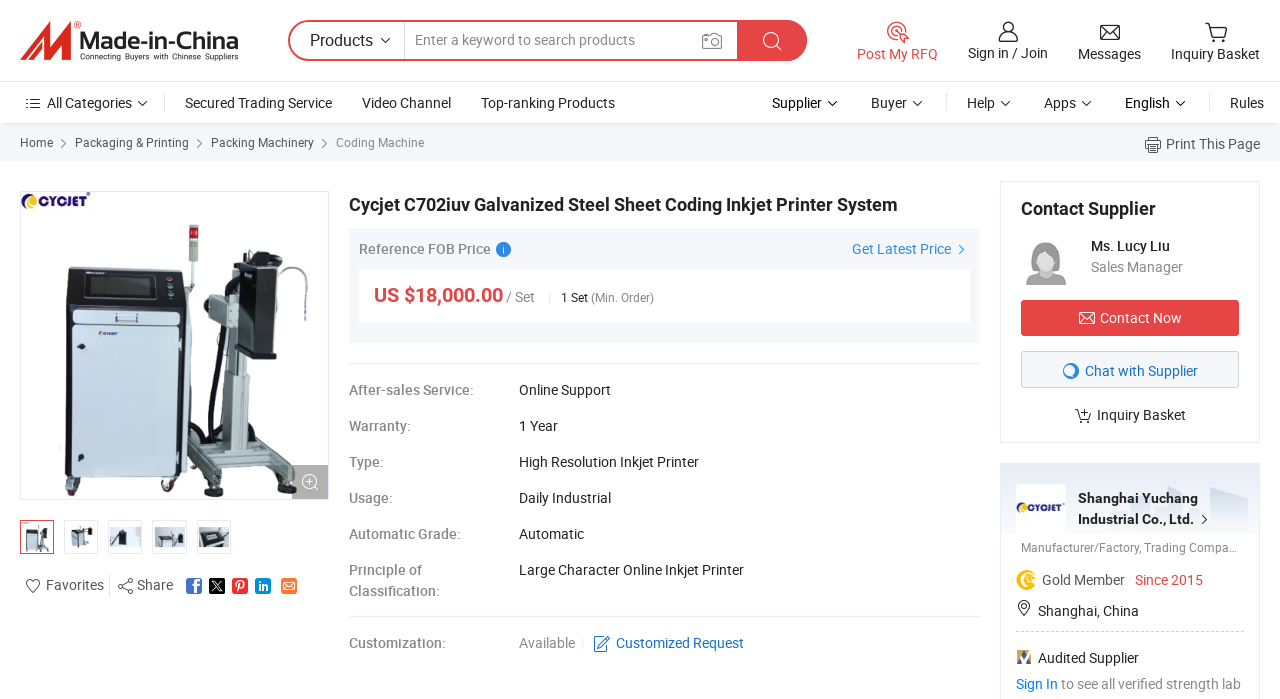Respond to the following question using a concise word or phrase: 
What is the warranty period?

1 Year